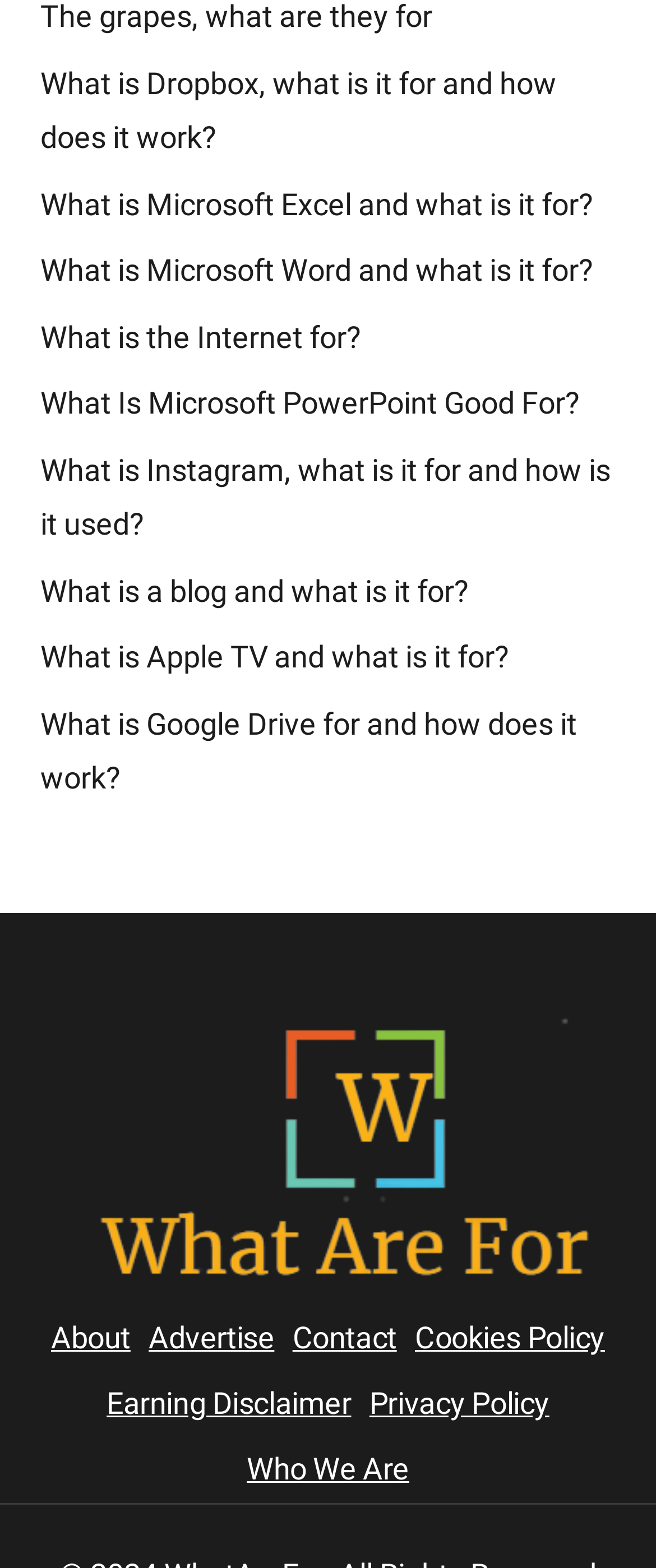How many links are in the footer navigation section?
Please give a detailed and thorough answer to the question, covering all relevant points.

The footer navigation section contains 7 links, including 'About', 'Advertise', 'Contact', 'Cookies Policy', 'Earning Disclaimer', 'Privacy Policy', and 'Who We Are'. These links are organized in a horizontal list format, suggesting that they are intended to be easily accessible to readers.